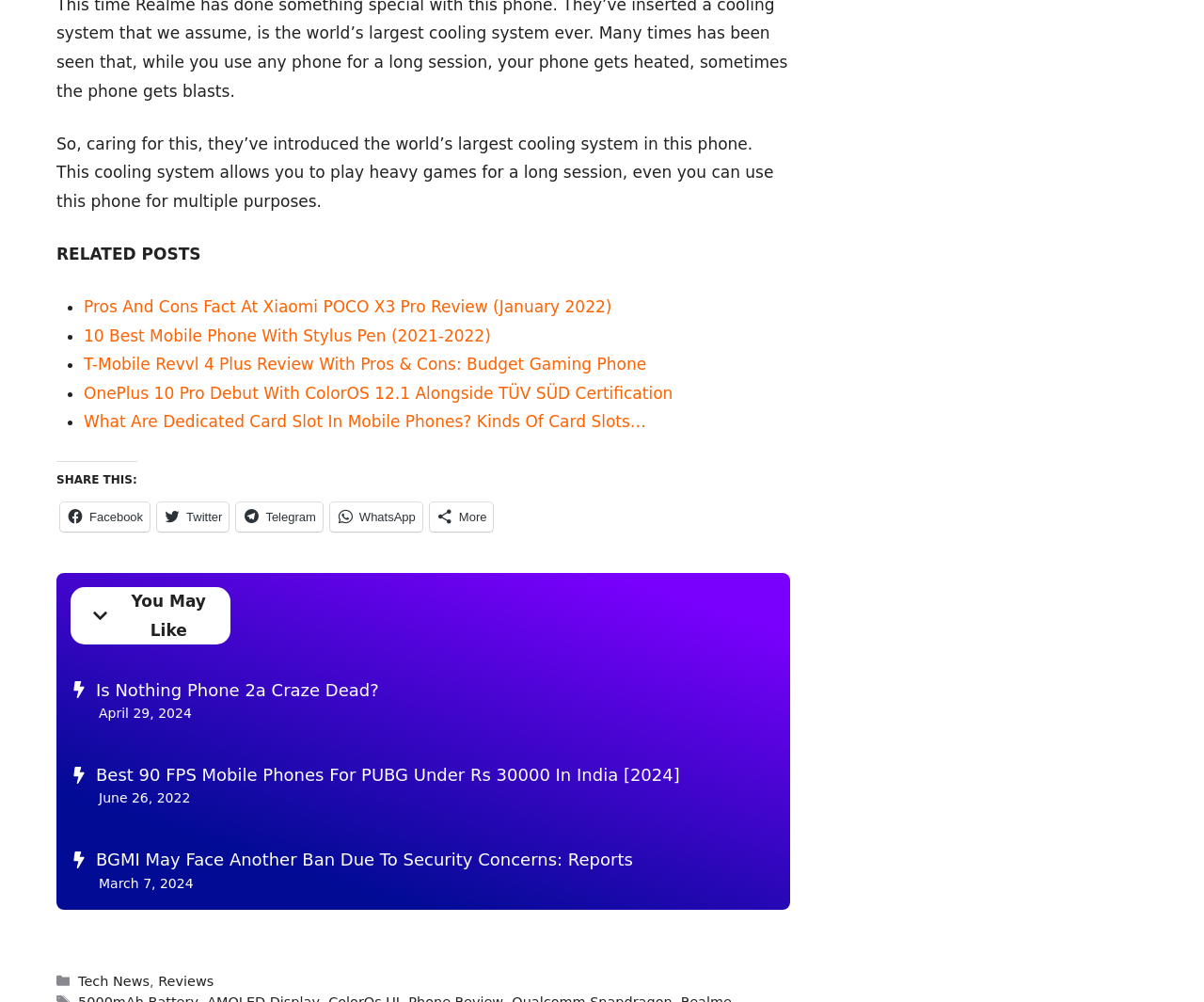Find the bounding box coordinates corresponding to the UI element with the description: "Reviews". The coordinates should be formatted as [left, top, right, bottom], with values as floats between 0 and 1.

[0.131, 0.972, 0.178, 0.987]